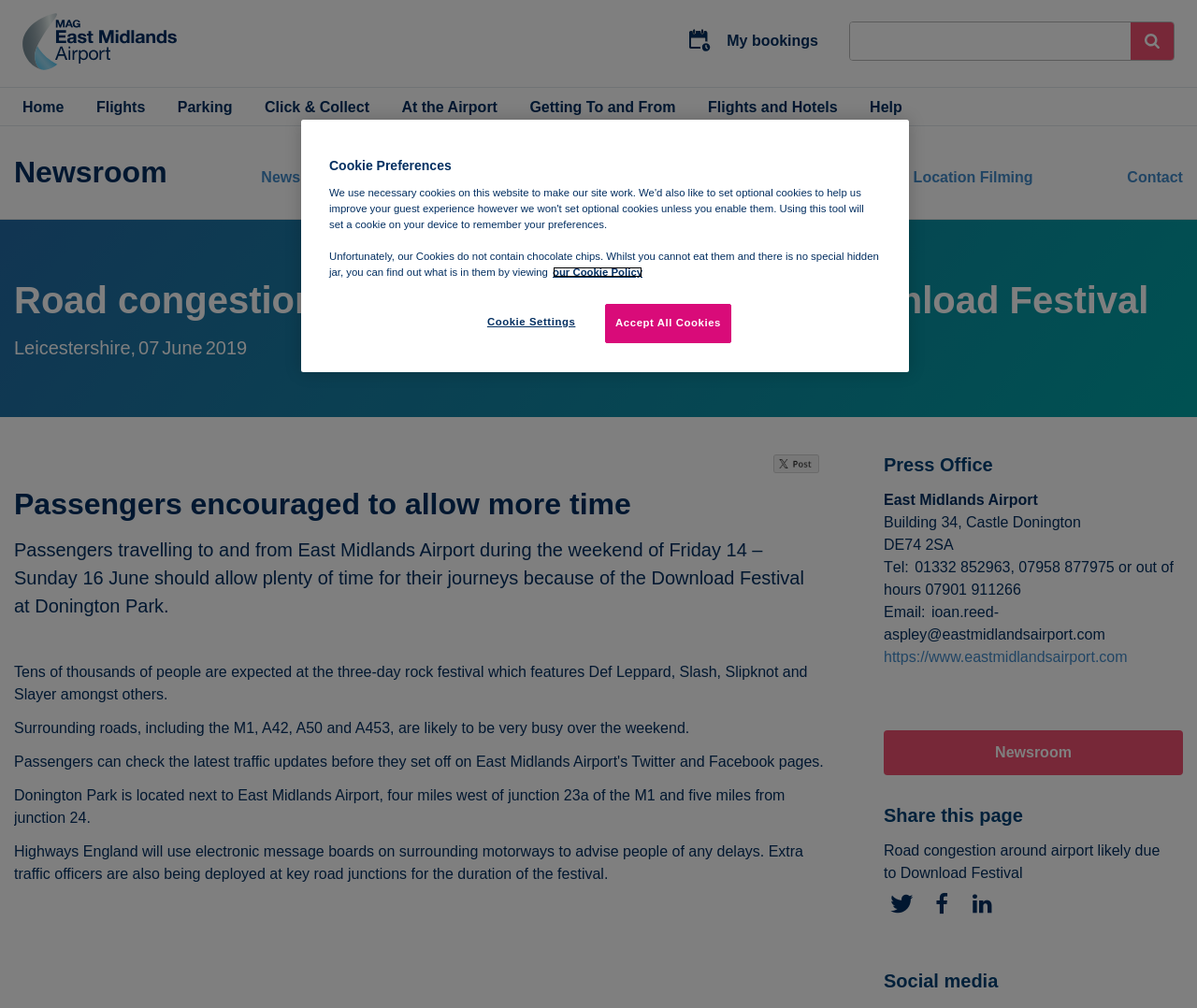What is the contact number of the Press Office?
We need a detailed and exhaustive answer to the question. Please elaborate.

The webpage provides the contact information of the Press Office, including the telephone number 01332 852963, 07958 877975 or out of hours 07901 911266.